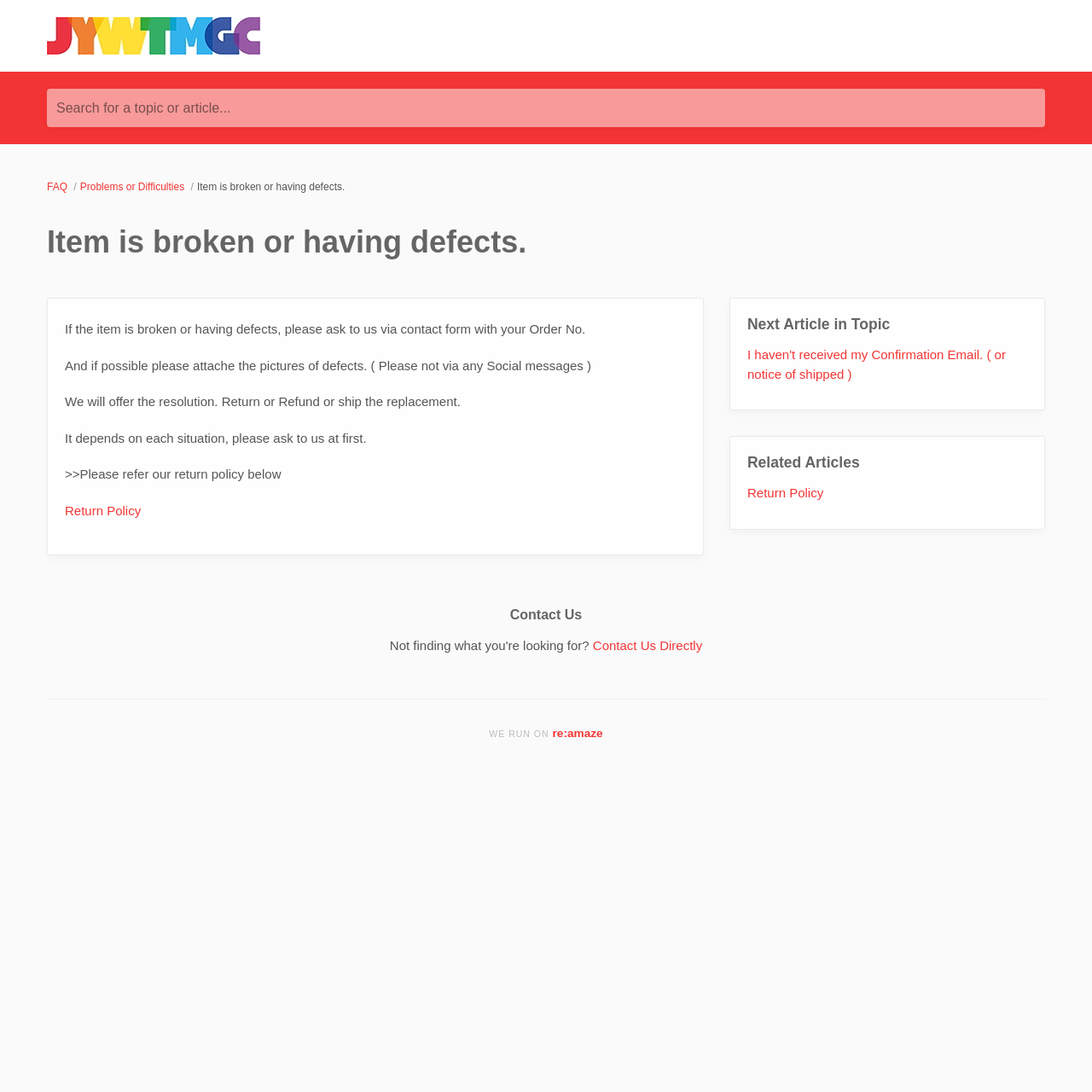How can I contact the company directly?
Using the image, give a concise answer in the form of a single word or short phrase.

Through the contact us link